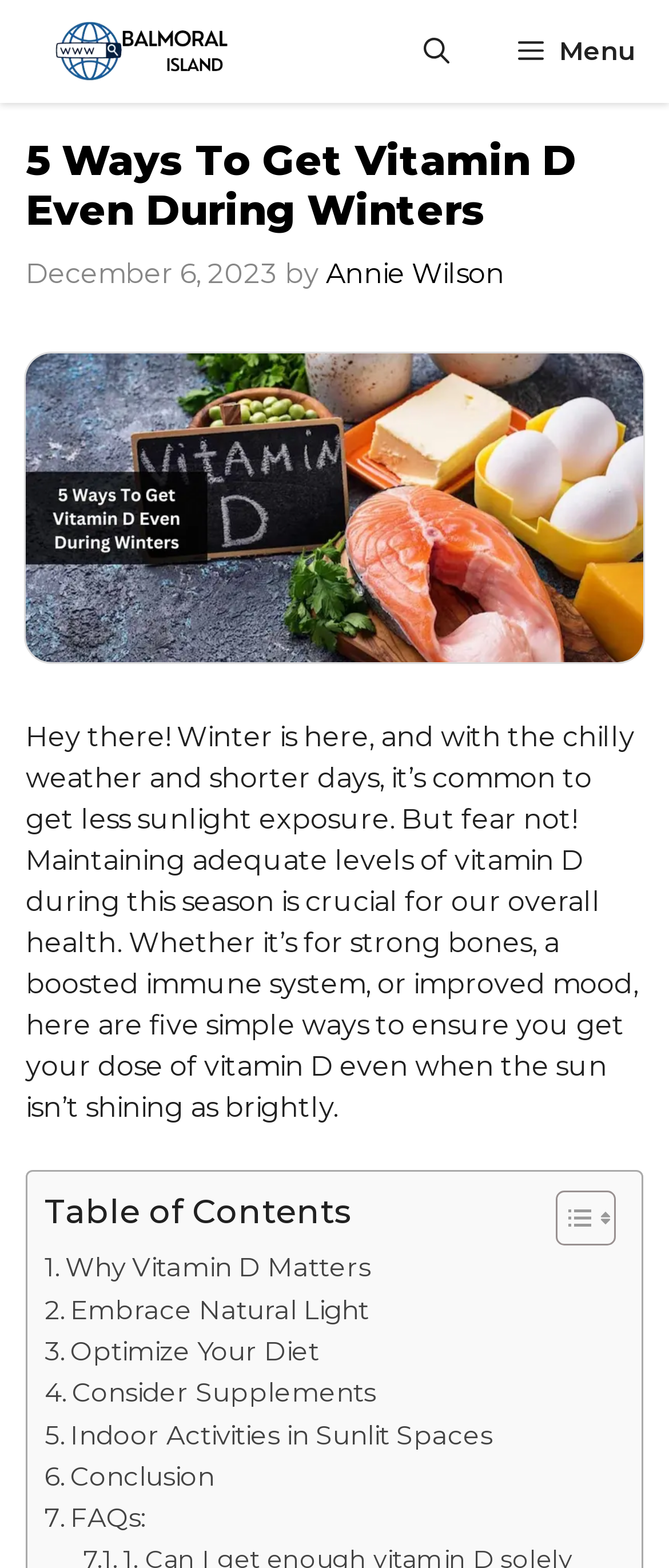Provide a brief response to the question below using a single word or phrase: 
What is the first way to get vitamin D mentioned in the article?

Why Vitamin D Matters